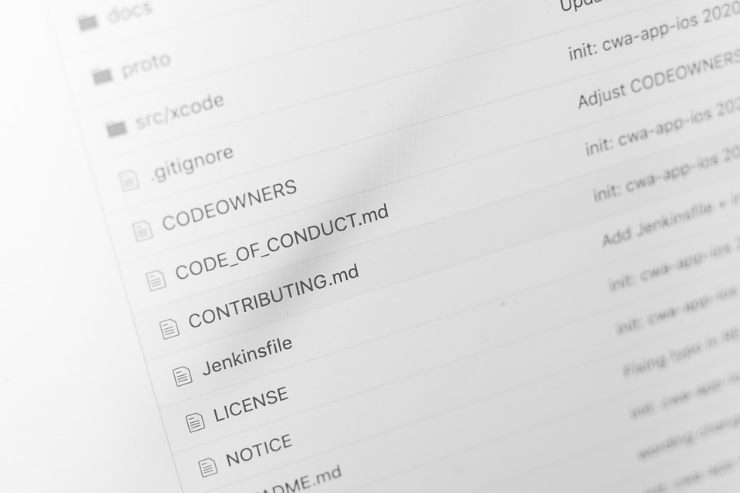Please provide a detailed answer to the question below based on the screenshot: 
What type of documents are LICENSE and NOTICE?

The LICENSE and NOTICE files are essential legal documents that are part of the project directory. They provide important information about the project's licensing terms, copyright, and other legal aspects, which are critical for maintaining open-source projects and ensuring compliance with legal requirements.